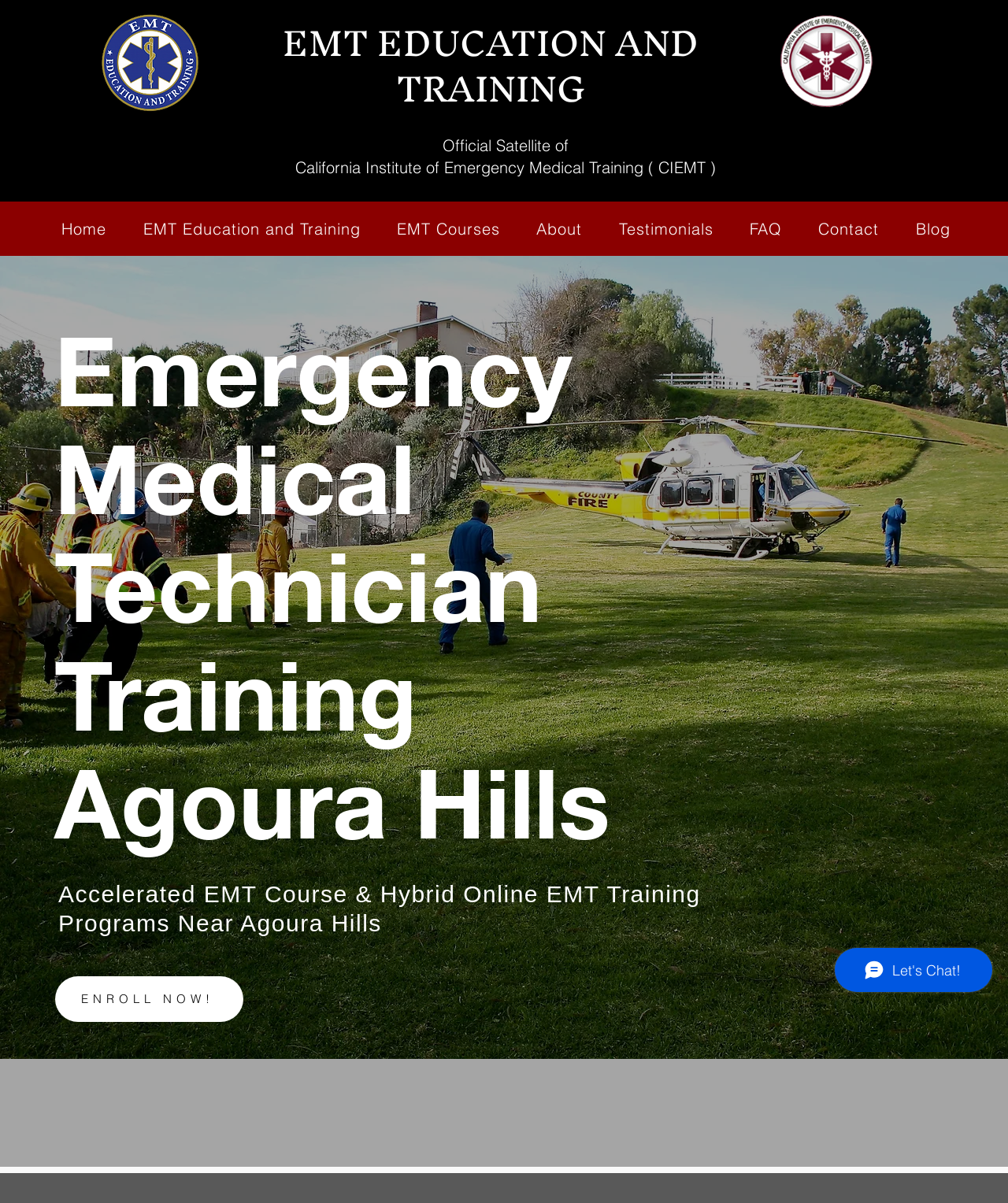Give an extensive and precise description of the webpage.

The webpage is about Emergency Medical Technician (EMT) training, specifically highlighting EMTEAT's EMT course training programs near Agoura Hills. At the top-left corner, there is an EMTEAT logo, which is a link and an image. 

Below the logo, there is a heading "EMT EDUCATION AND TRAINING" with a link to the same title. To the right of the logo, there is a generic element with an image, describing the path to becoming an EMT with comprehensive education and training.

Further down, there is a heading "Official Satellite of California Institute of Emergency Medical Training (CIEMT)". 

On the top navigation bar, there are links to different sections of the website, including "Home", "EMT Education and Training", "EMT Courses", "About", "Testimonials", "FAQ", "Contact", and "Blog". 

The main content of the webpage is divided into two sections. On the left, there is a large image taking up most of the space. On the right, there are three headings: "Emergency Medical Technician Training Agoura Hills", "Accelerated EMT Course & Hybrid Online EMT Training Programs Near Agoura Hills", and a call-to-action link "ENROLL NOW!". 

At the bottom-right corner, there is a Wix Chat iframe.